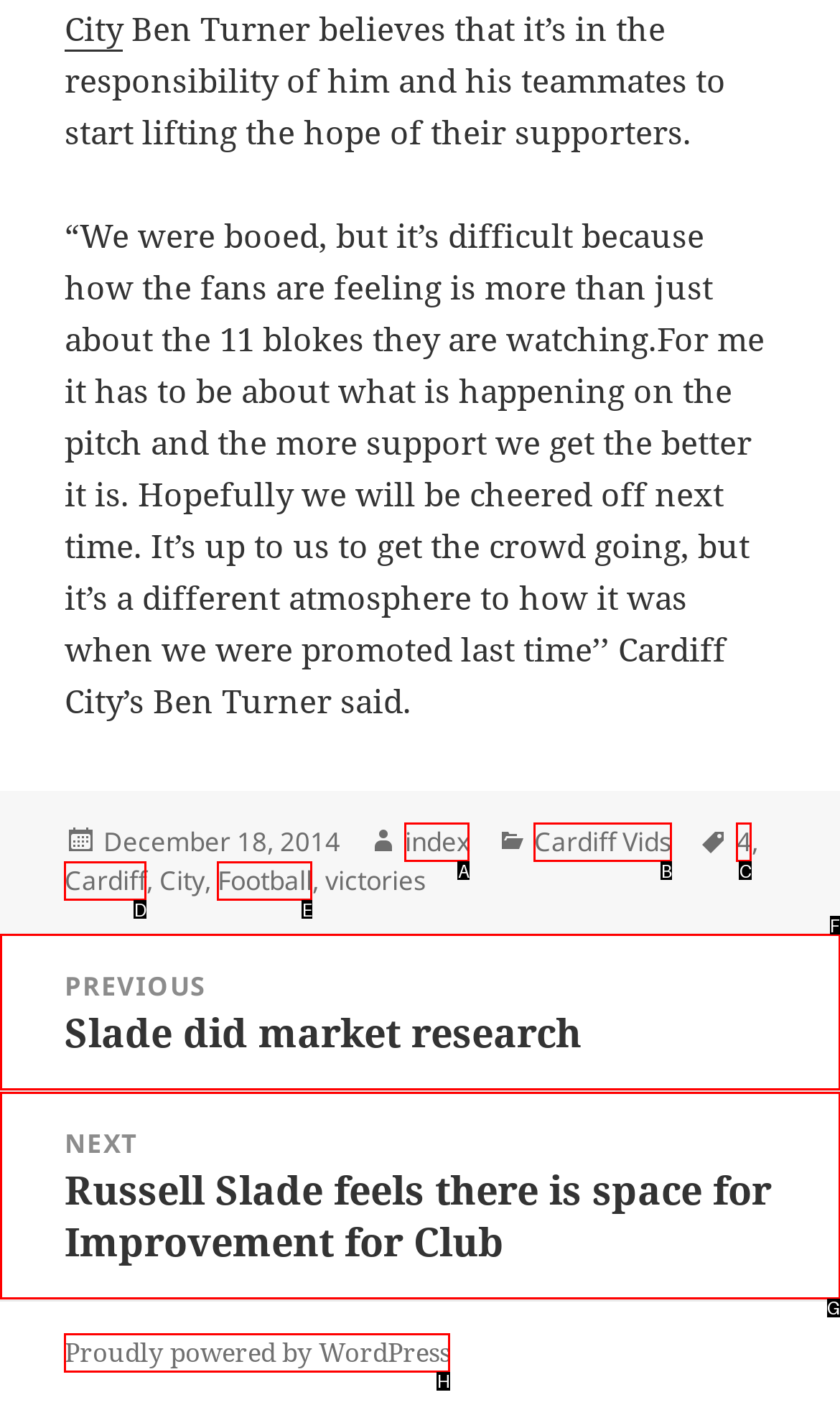Based on the task: Read previous post, which UI element should be clicked? Answer with the letter that corresponds to the correct option from the choices given.

F